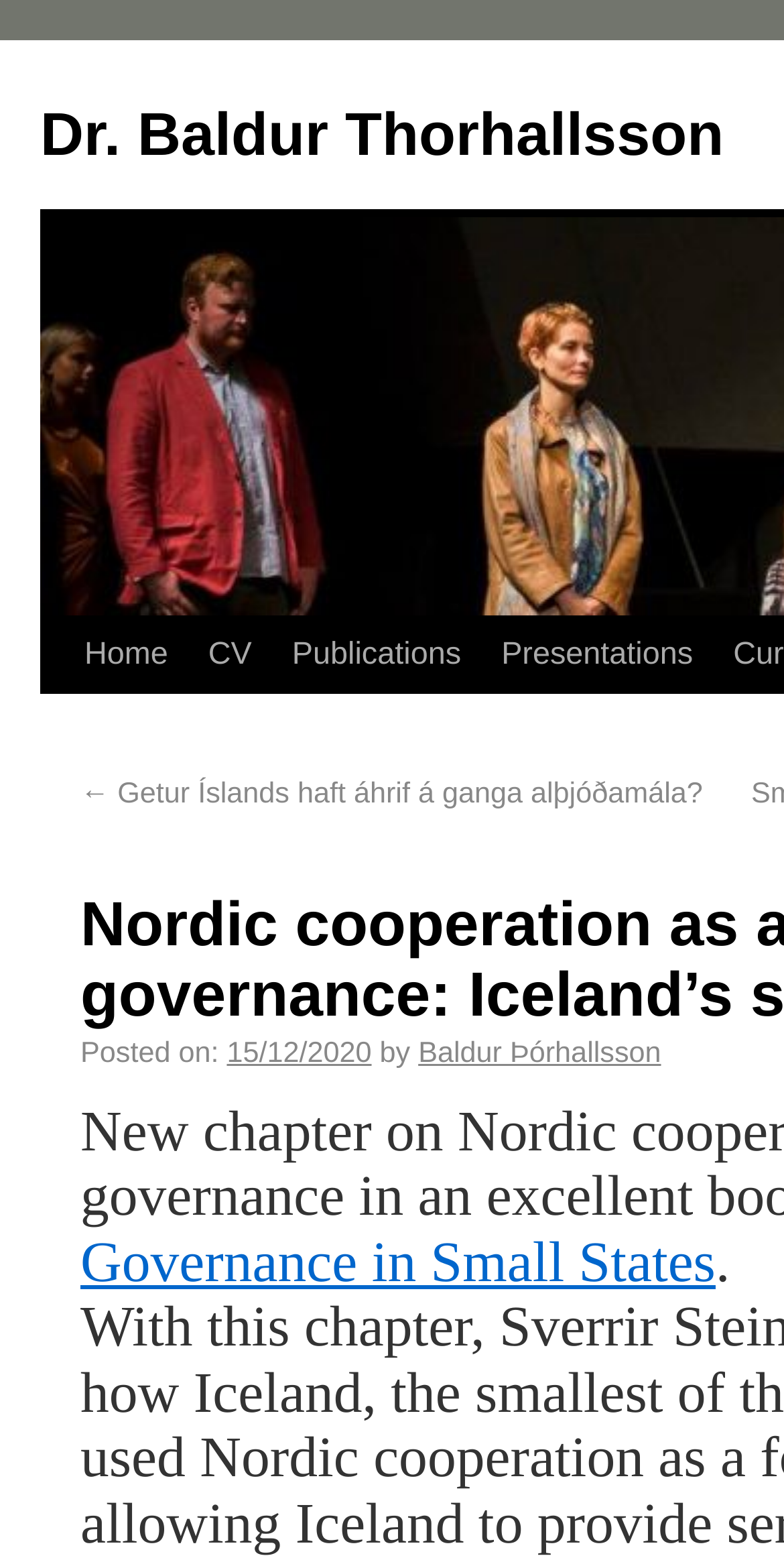What is the last character of the article title?
Using the information from the image, give a concise answer in one word or a short phrase.

N